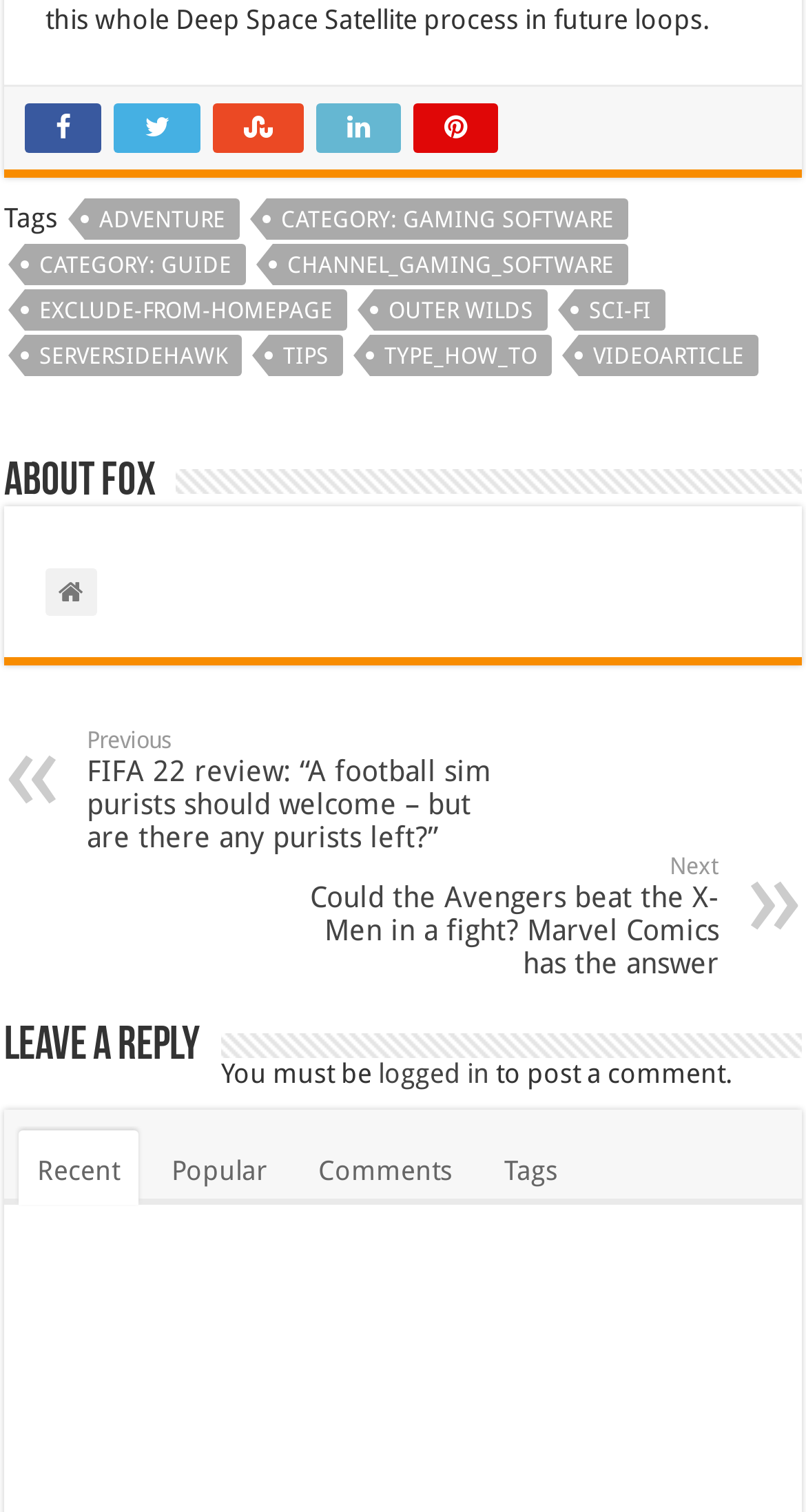Please answer the following question using a single word or phrase: 
How many categories are listed?

2